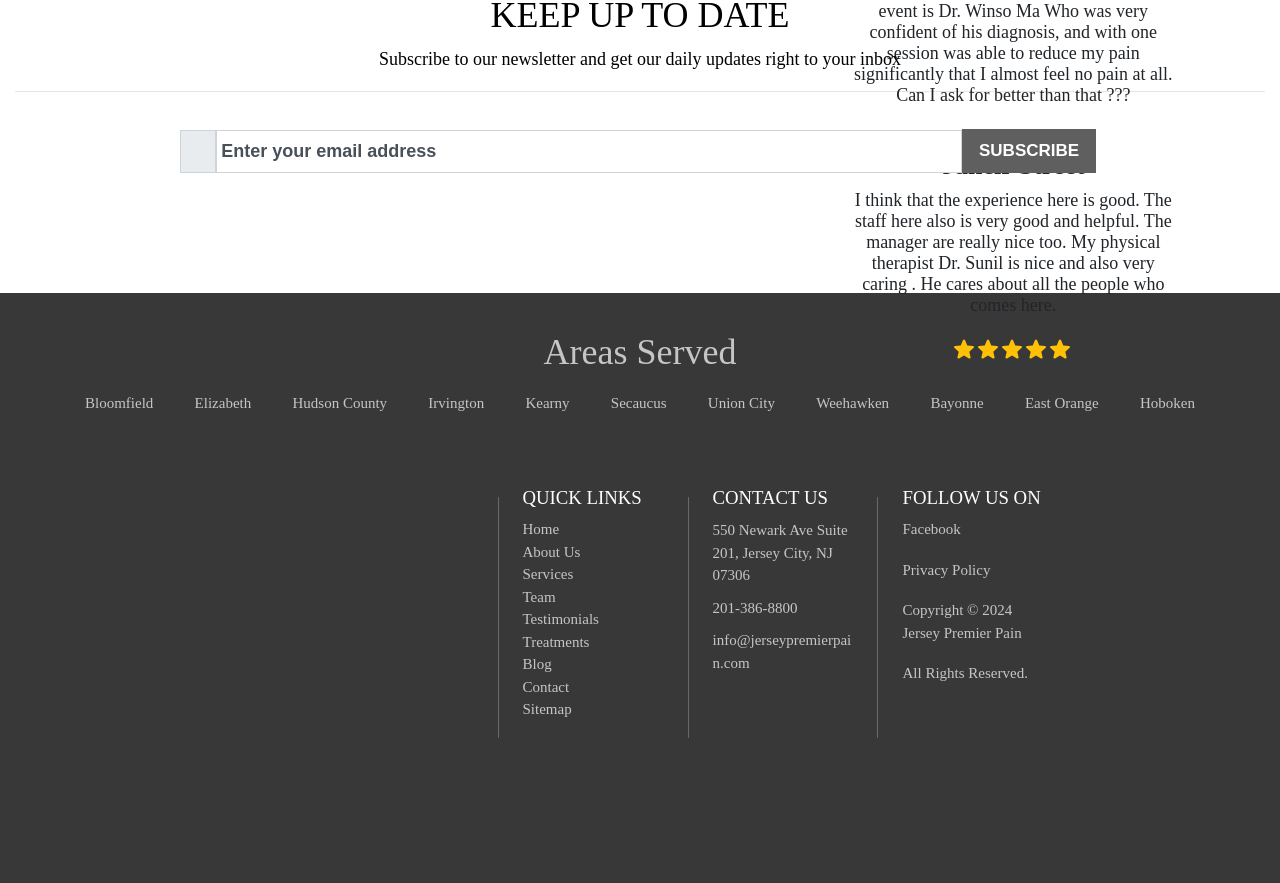Locate the bounding box for the described UI element: "Hudson County". Ensure the coordinates are four float numbers between 0 and 1, formatted as [left, top, right, bottom].

[0.228, 0.448, 0.302, 0.466]